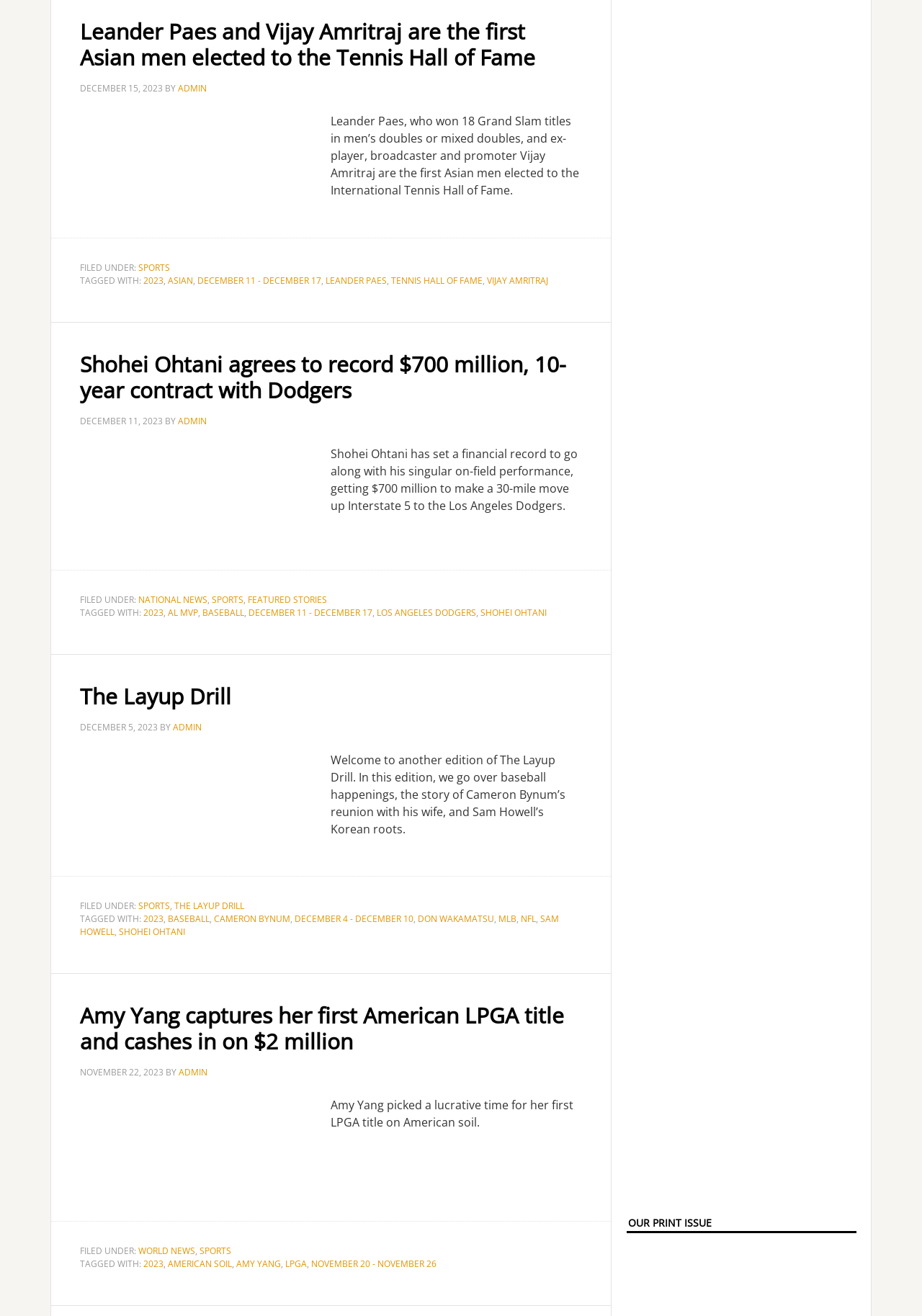Locate the bounding box of the UI element based on this description: "December 4 - December 10". Provide four float numbers between 0 and 1 as [left, top, right, bottom].

[0.32, 0.694, 0.448, 0.703]